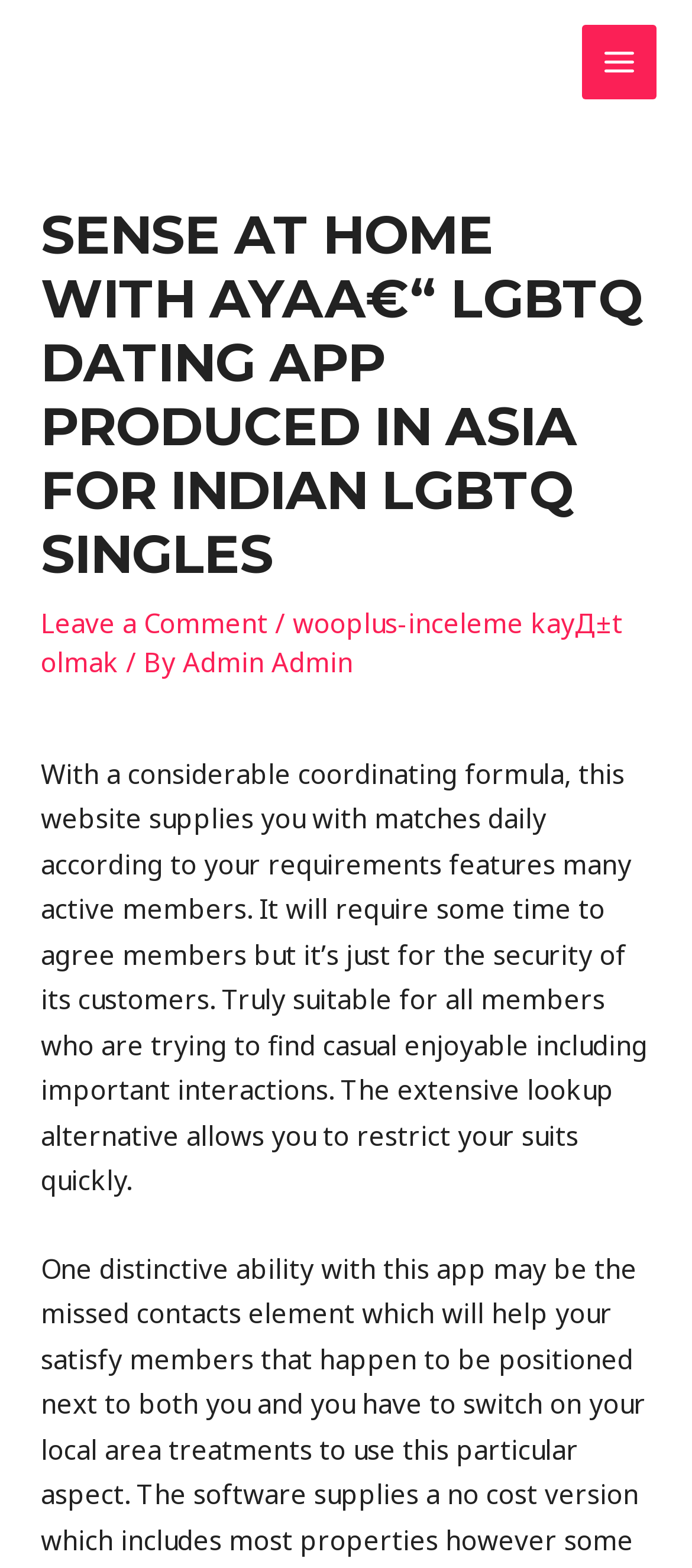Provide your answer in a single word or phrase: 
Who is the author of the content on this webpage?

Admin Admin